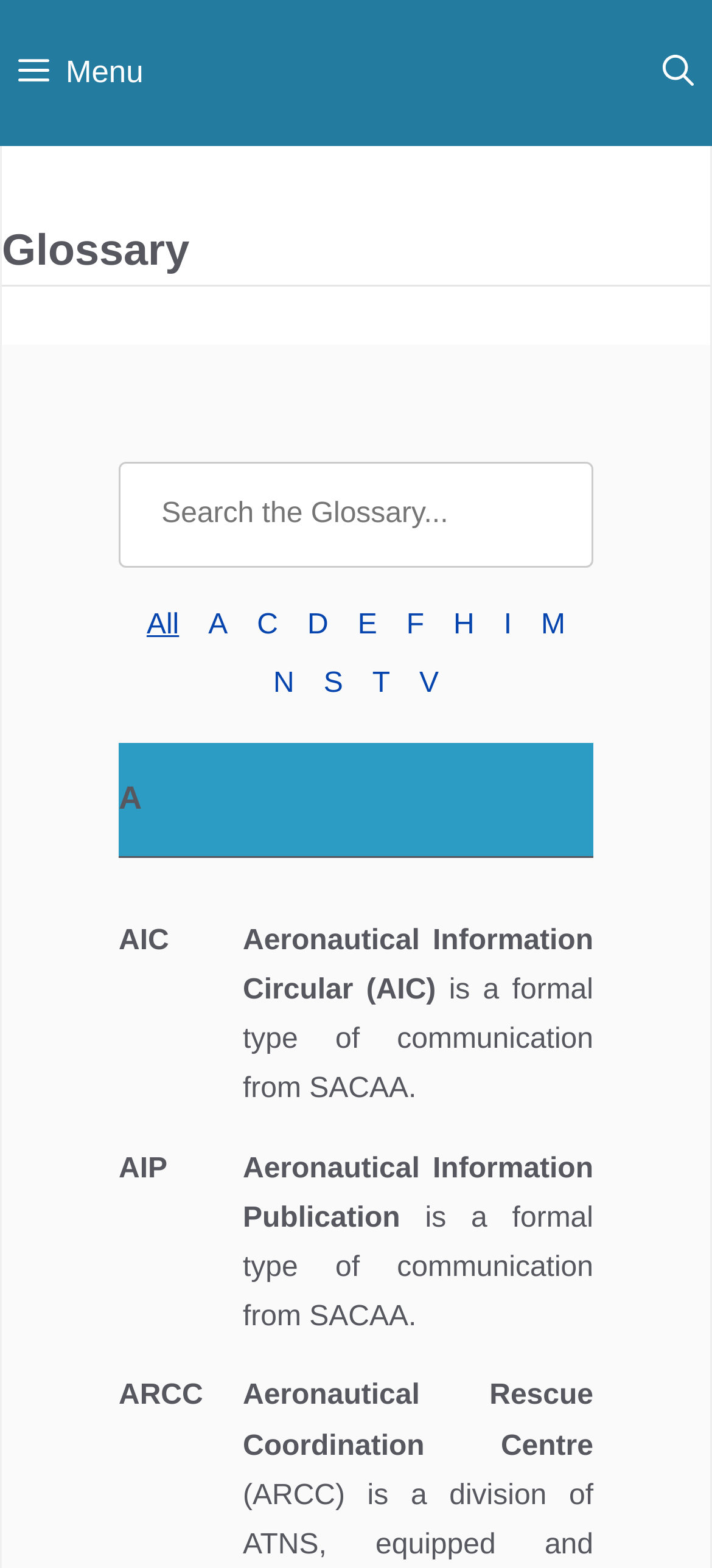Bounding box coordinates should be in the format (top-left x, top-left y, bottom-right x, bottom-right y) and all values should be floating point numbers between 0 and 1. Determine the bounding box coordinate for the UI element described as: placeholder="Search the Glossary..."

[0.167, 0.295, 0.833, 0.362]